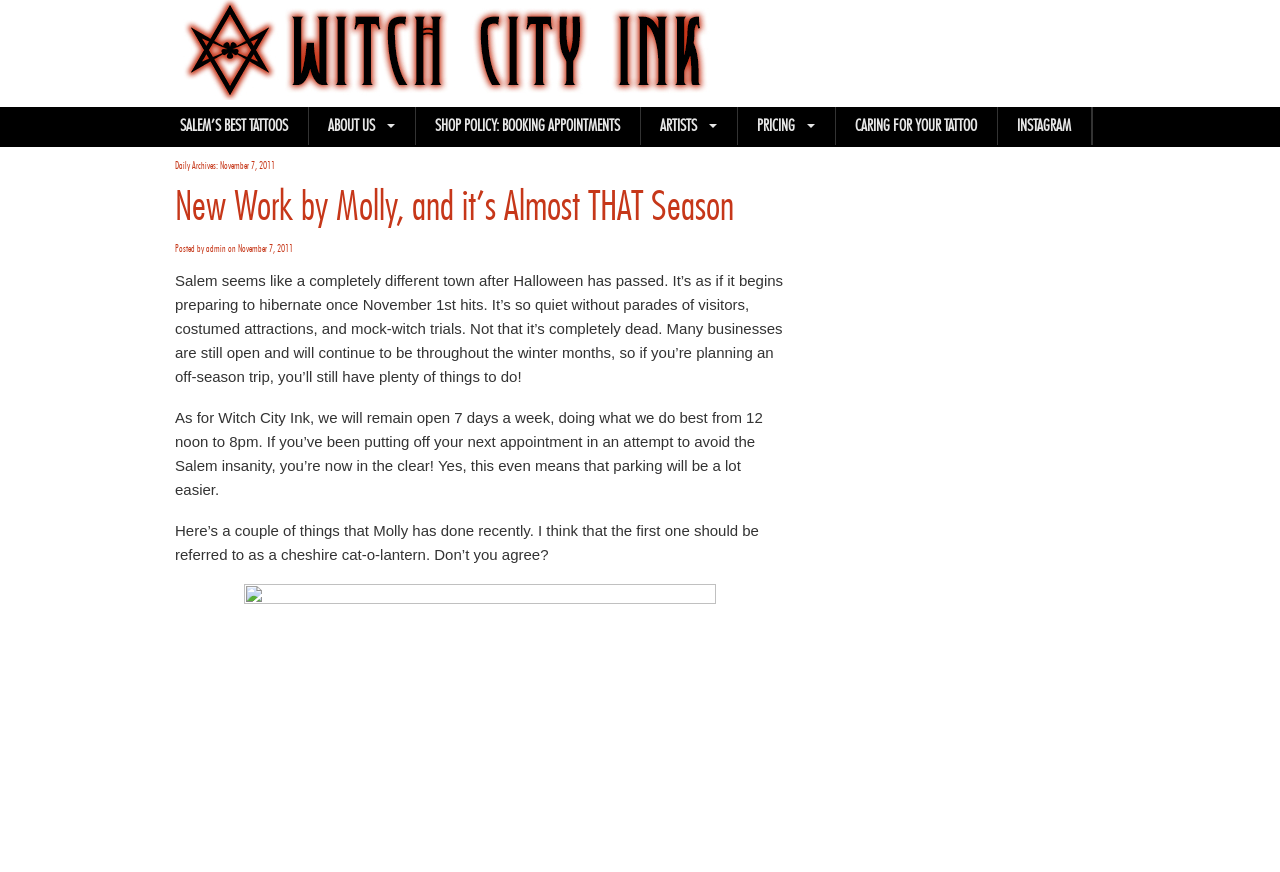Identify the bounding box coordinates for the element you need to click to achieve the following task: "Check out the Instagram link". Provide the bounding box coordinates as four float numbers between 0 and 1, in the form [left, top, right, bottom].

[0.779, 0.123, 0.852, 0.166]